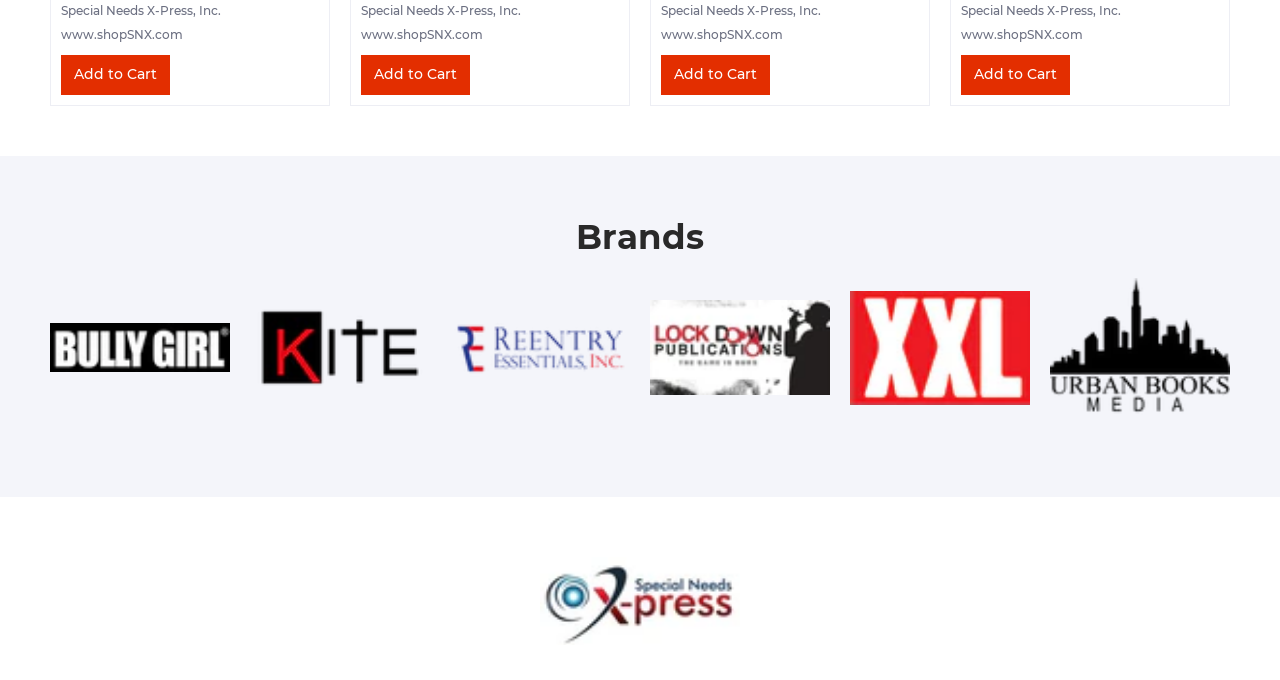Could you determine the bounding box coordinates of the clickable element to complete the instruction: "Go to the 'Shop With Confidence!' page"? Provide the coordinates as four float numbers between 0 and 1, i.e., [left, top, right, bottom].

[0.422, 0.932, 0.578, 0.959]